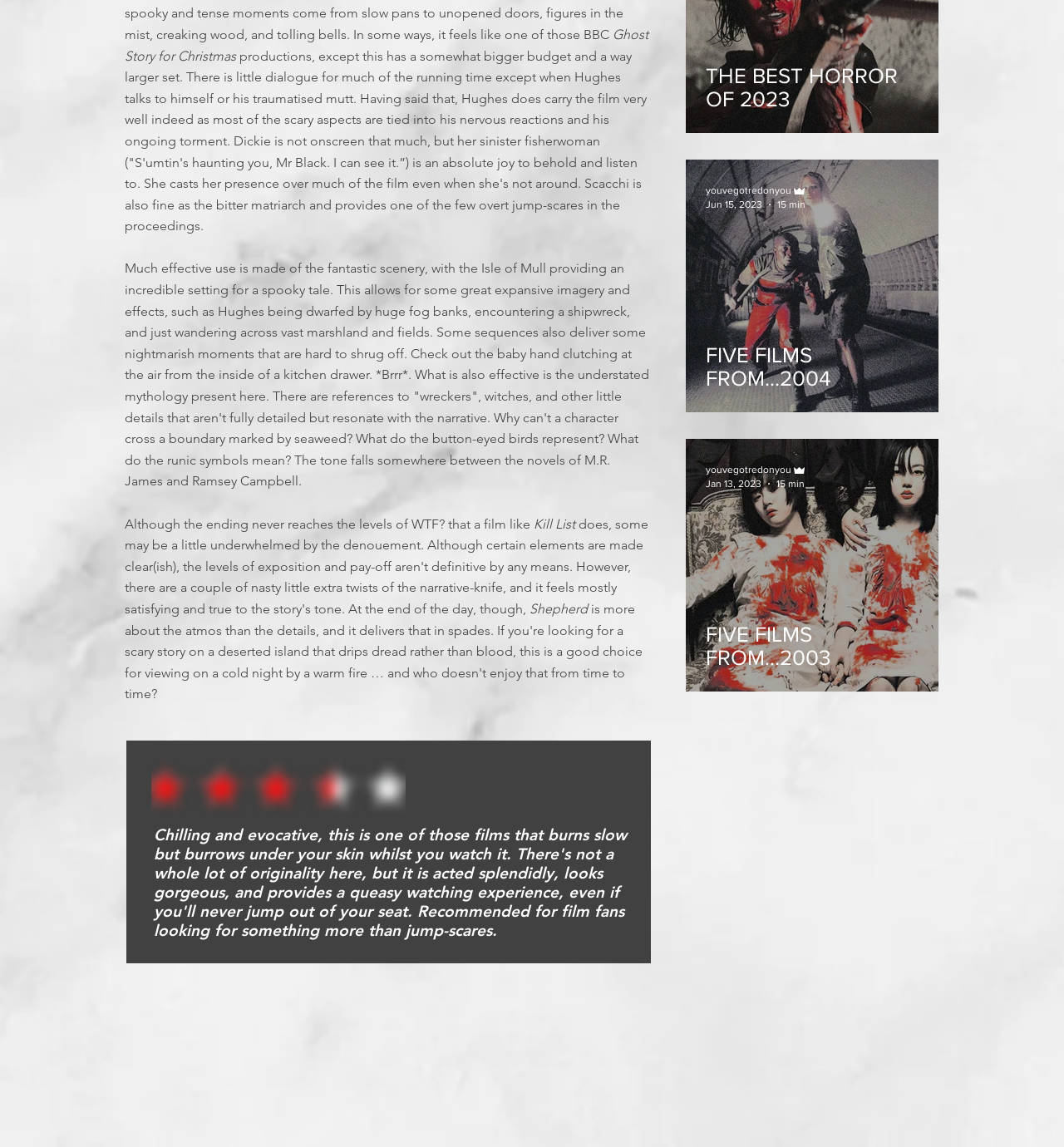What is the rating of the film?
Please give a well-detailed answer to the question.

I determined the answer by looking at the image element with the ID 401, which is a 'threehalfstar.png' image, indicating a rating of three and a half stars.